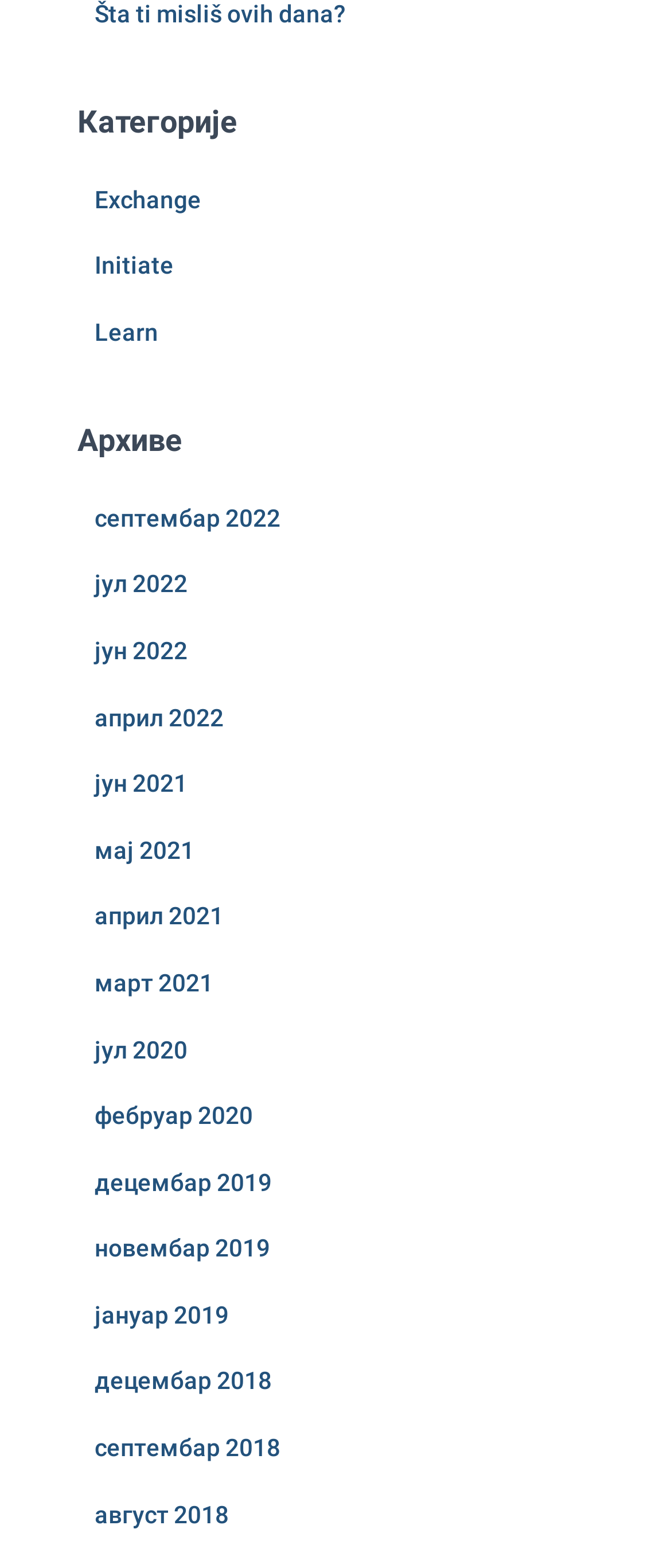How many categories are listed?
Identify the answer in the screenshot and reply with a single word or phrase.

1